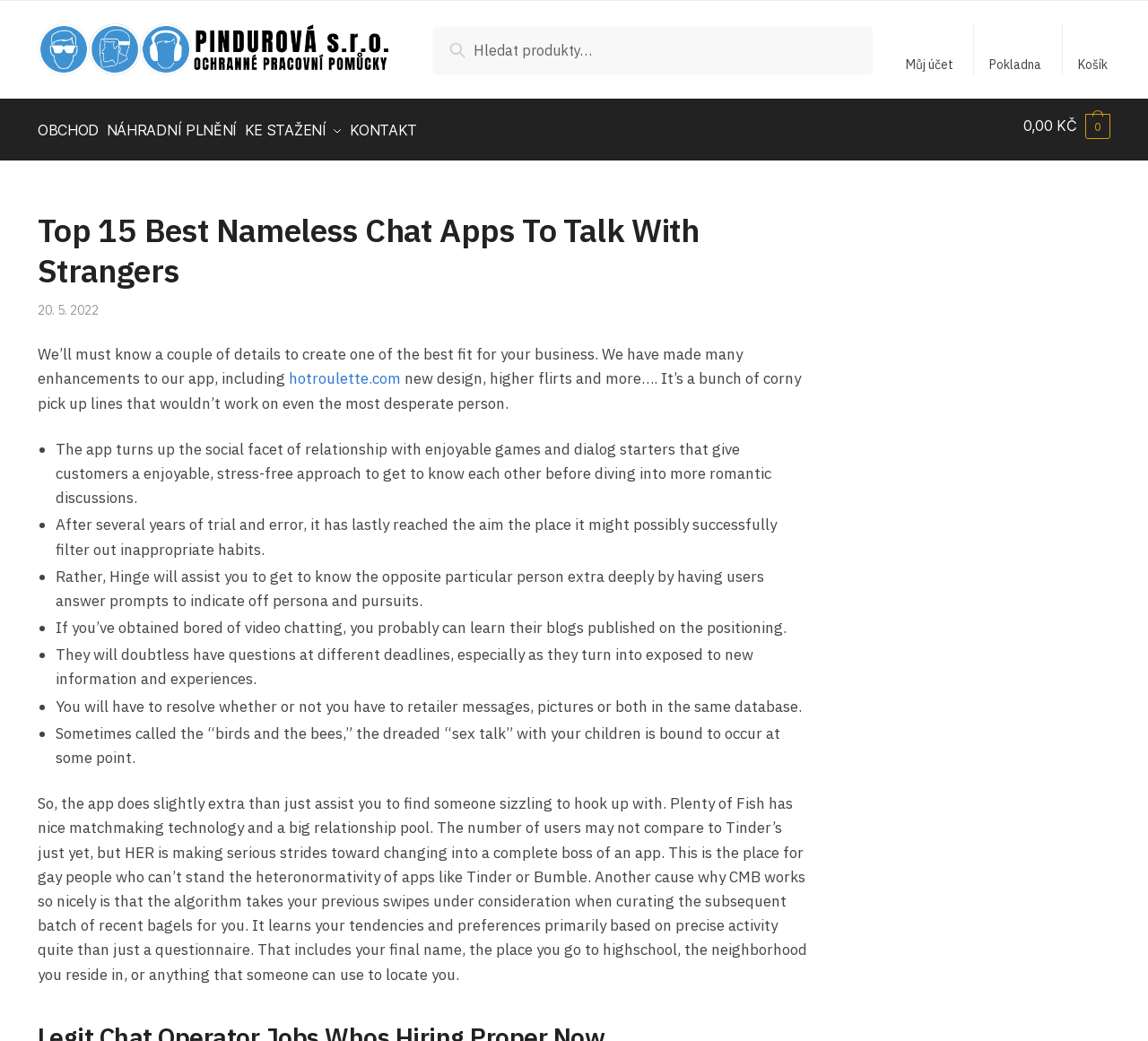Determine the bounding box coordinates of the element that should be clicked to execute the following command: "Check the Košík".

[0.929, 0.022, 0.974, 0.072]